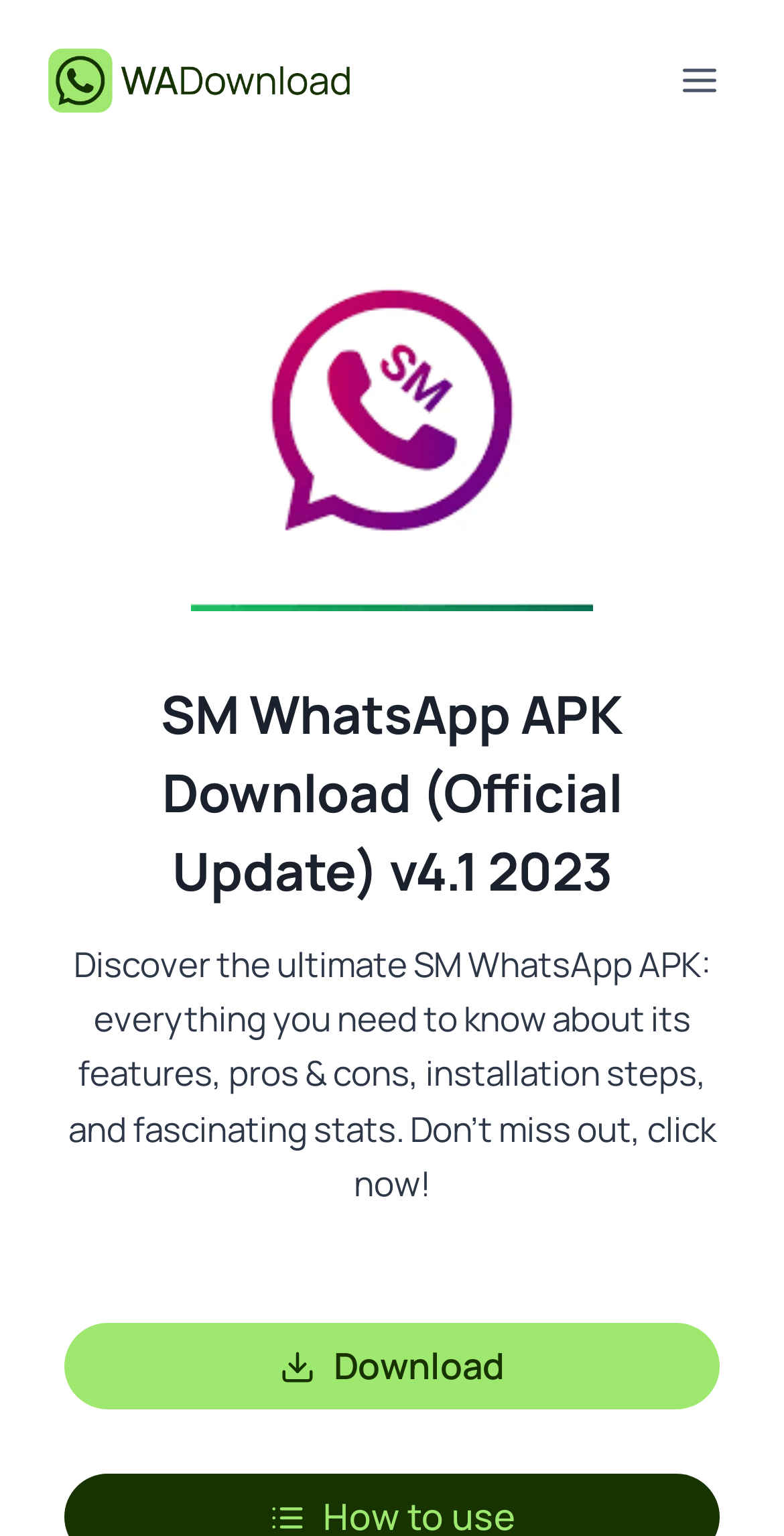Using the element description: "Download", determine the bounding box coordinates. The coordinates should be in the format [left, top, right, bottom], with values between 0 and 1.

[0.082, 0.861, 0.918, 0.918]